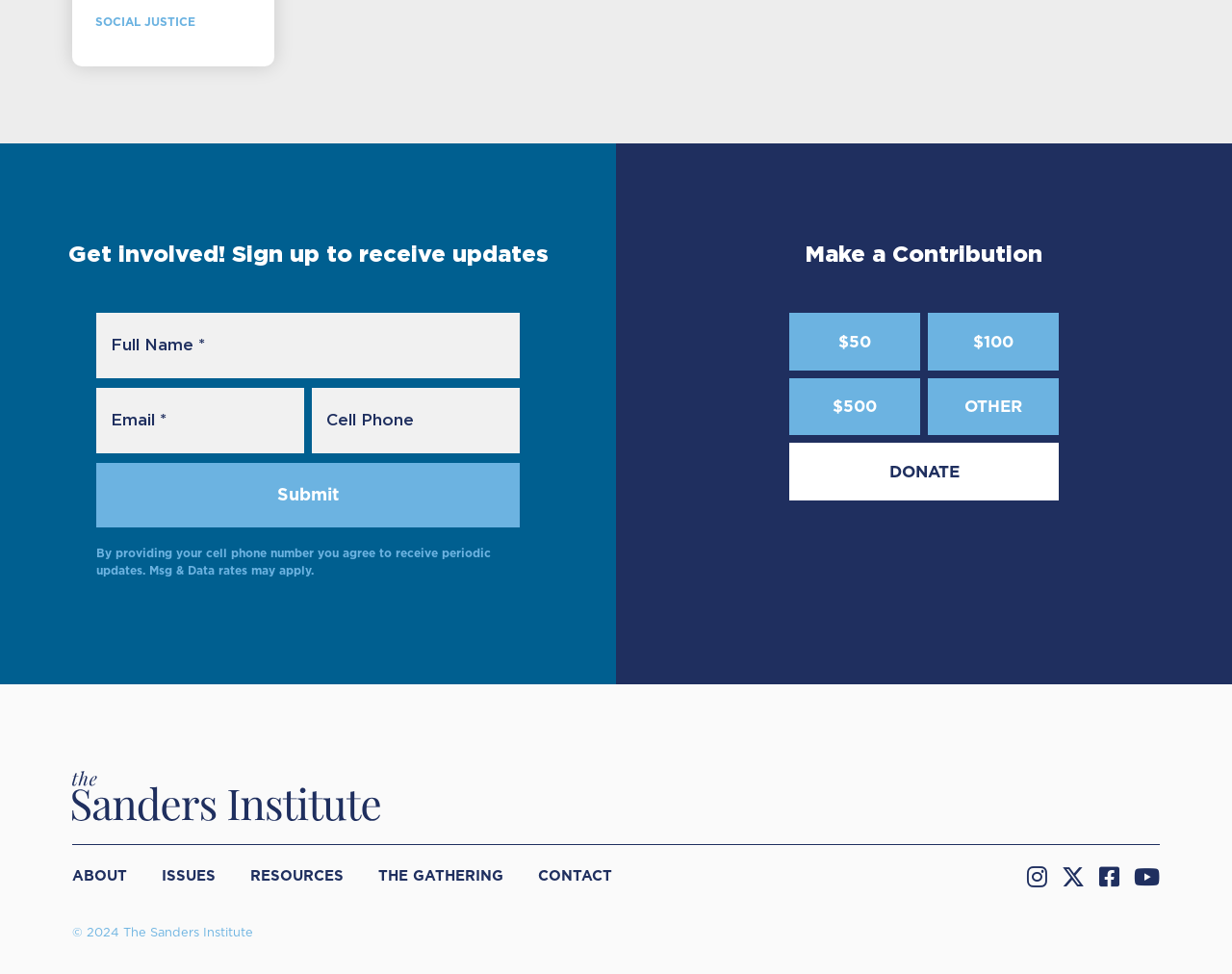What is the warning about cell phone numbers?
Using the image, provide a detailed and thorough answer to the question.

The static text below the textboxes warns users that by providing their cell phone number, they agree to receive periodic updates, and that message and data rates may apply.